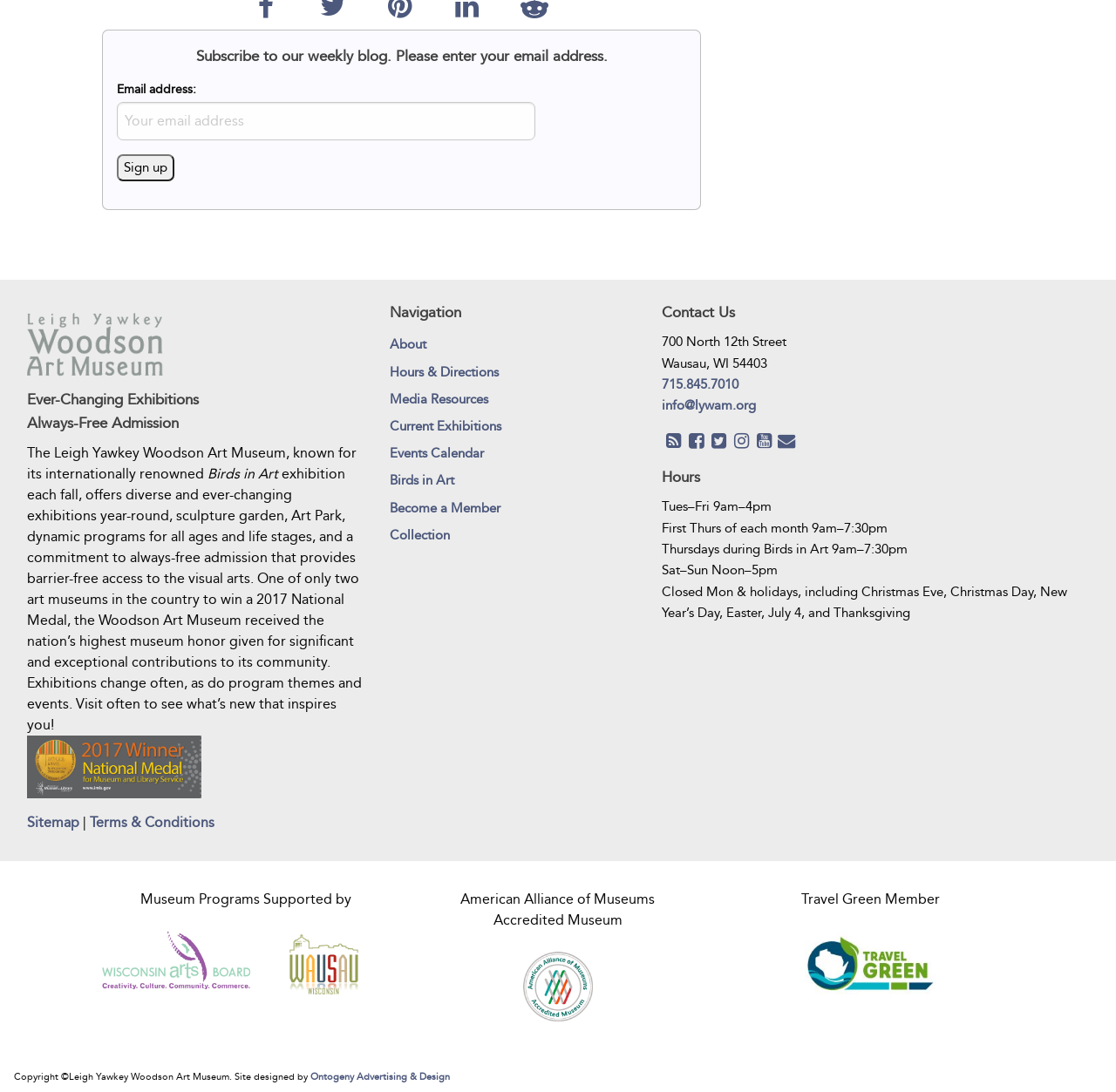What is the museum's phone number?
Please provide a single word or phrase as your answer based on the image.

715.845.7010